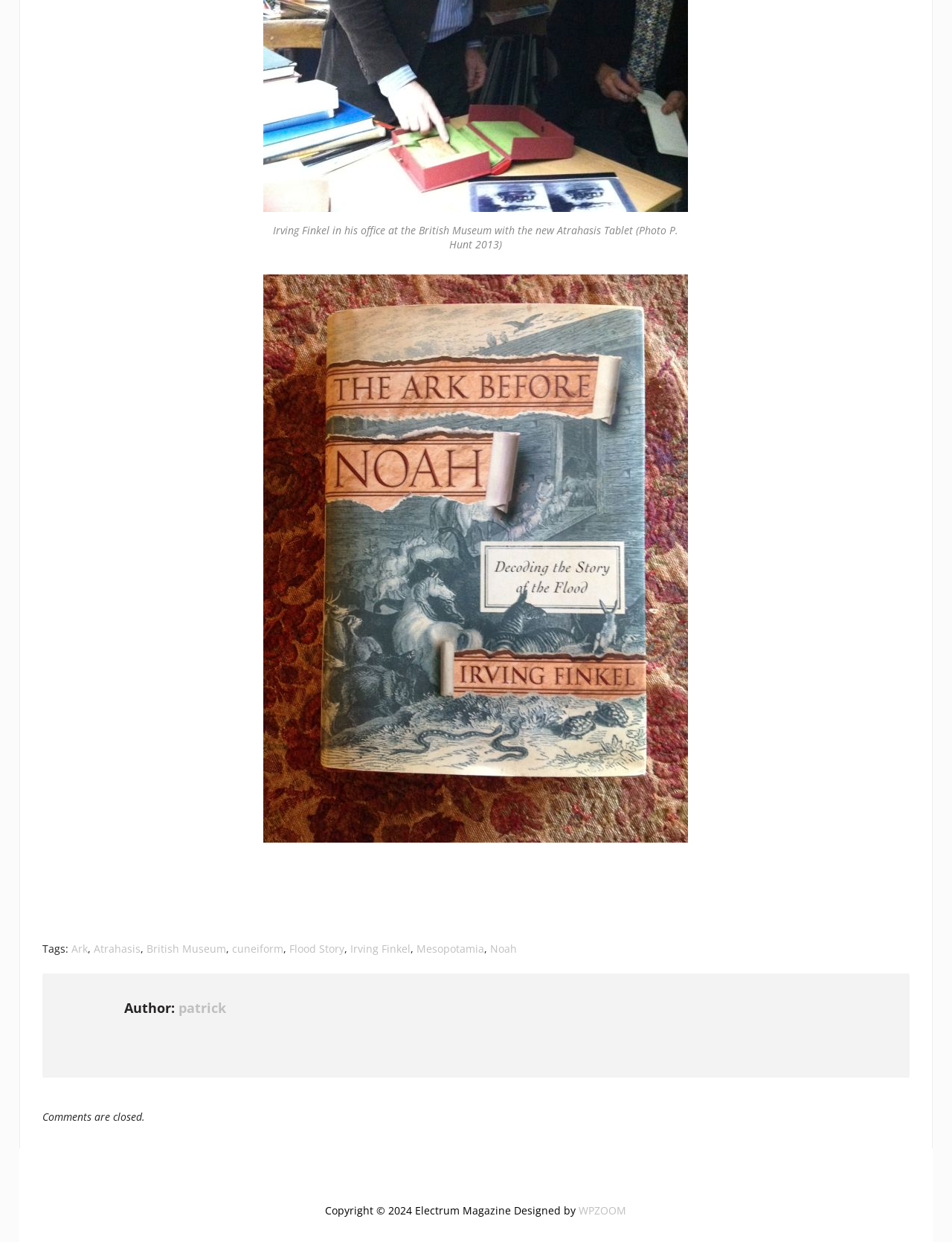Answer in one word or a short phrase: 
What is the author of the article?

patrick